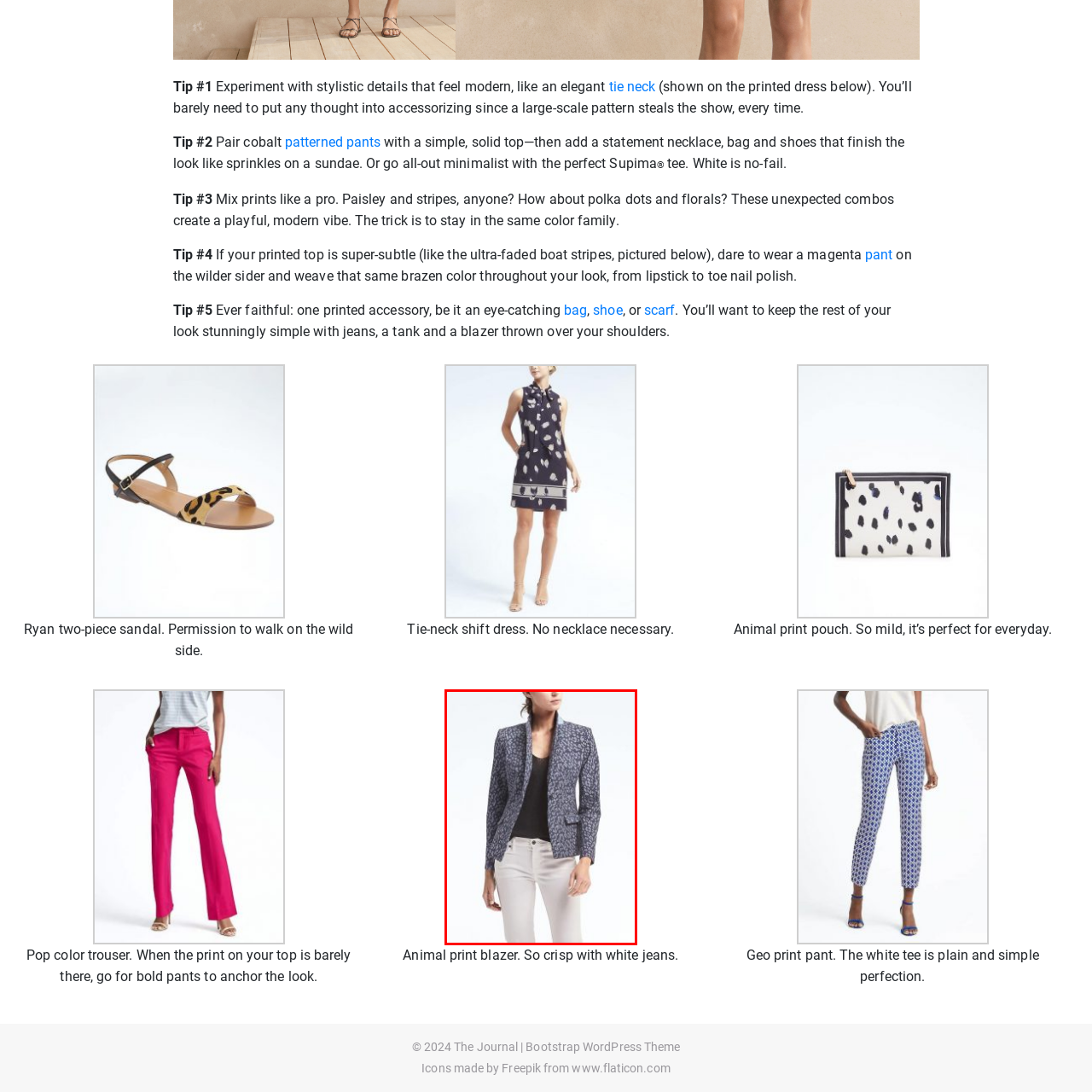What type of top is the model wearing underneath the blazer?
Analyze the image within the red bounding box and respond to the question with a detailed answer derived from the visual content.

According to the caption, the model is wearing a classic black top underneath the blazer, which allows the blazer to be the focal point of the outfit.